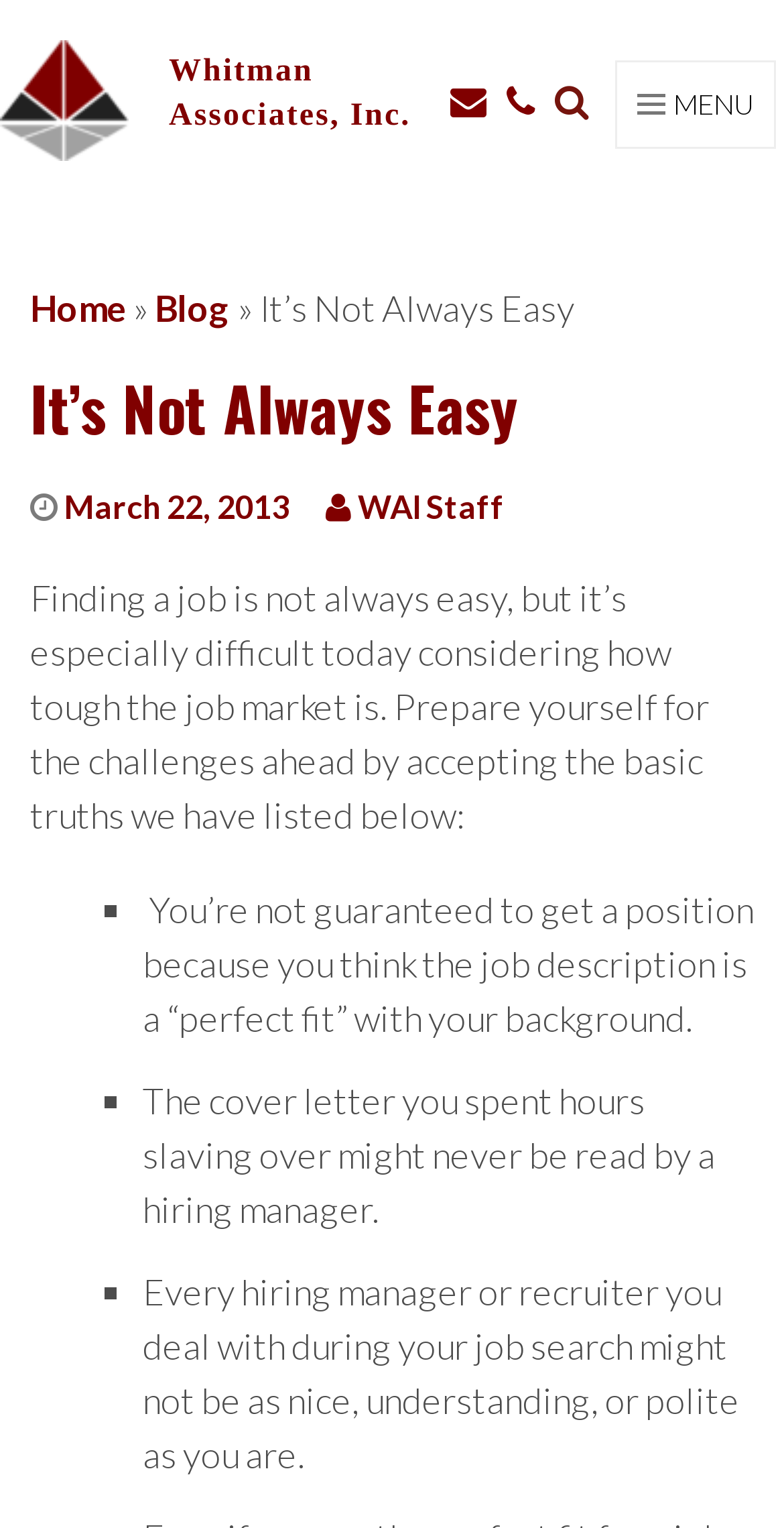Specify the bounding box coordinates for the region that must be clicked to perform the given instruction: "Click the Whitman Associates logo".

[0.0, 0.026, 0.164, 0.105]